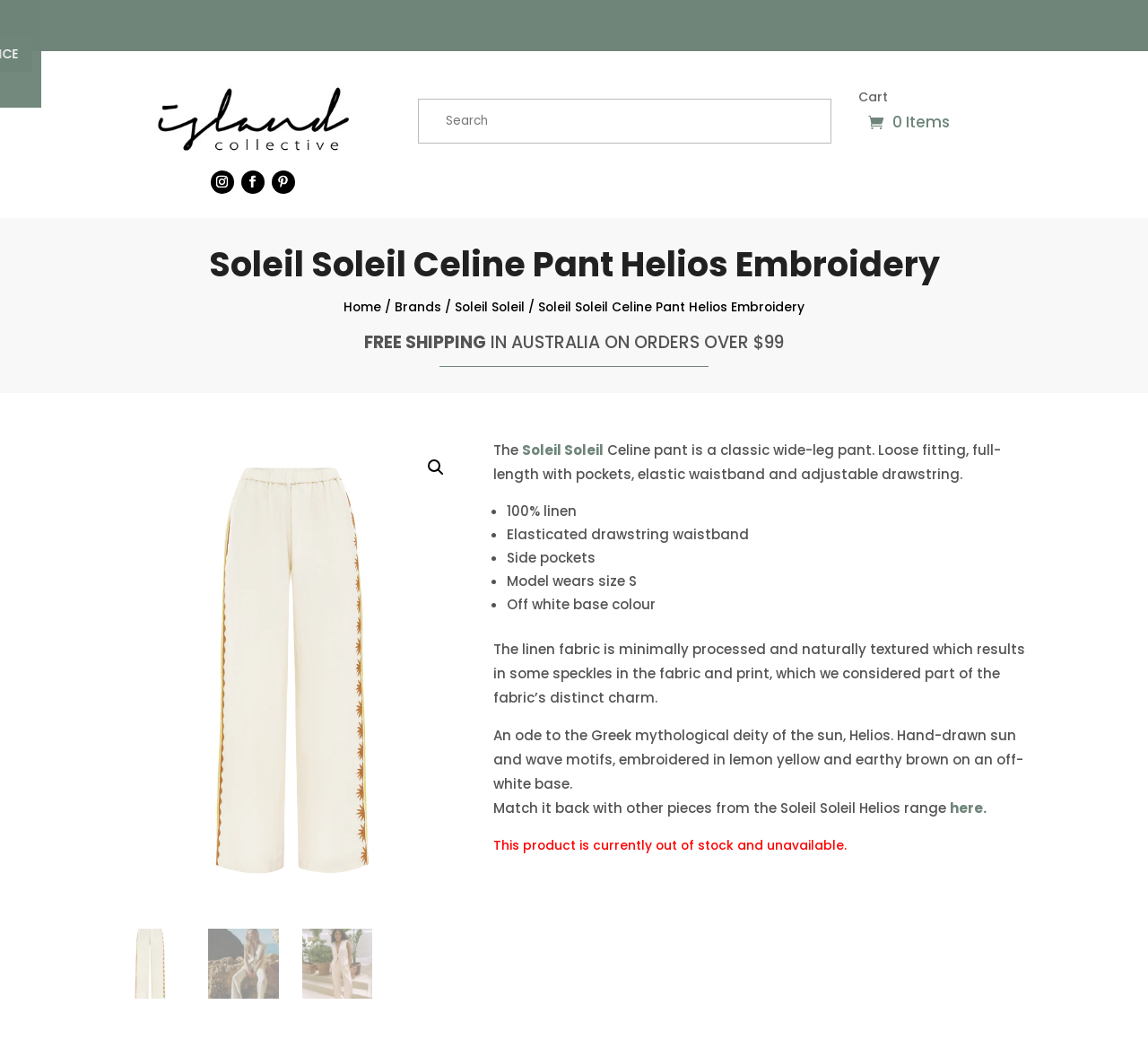What is the material of the Celine pant?
Provide a fully detailed and comprehensive answer to the question.

I found the answer by looking at the product description section, where it lists the features of the pant. One of the features is '100% linen', which indicates that the material of the Celine pant is 100% linen.